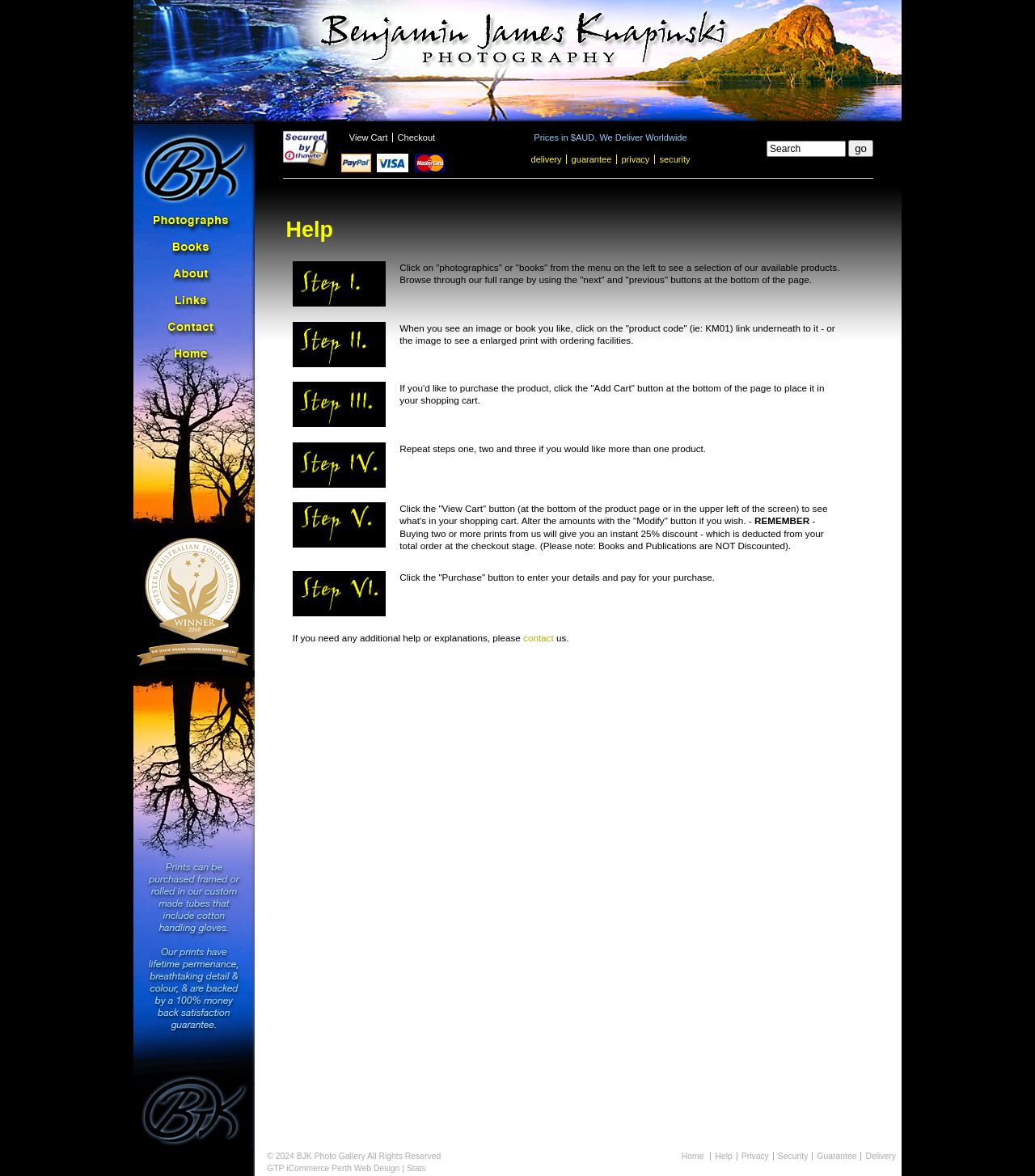What is the name of the photographer?
Using the visual information, respond with a single word or phrase.

Benjamin James Knapinski